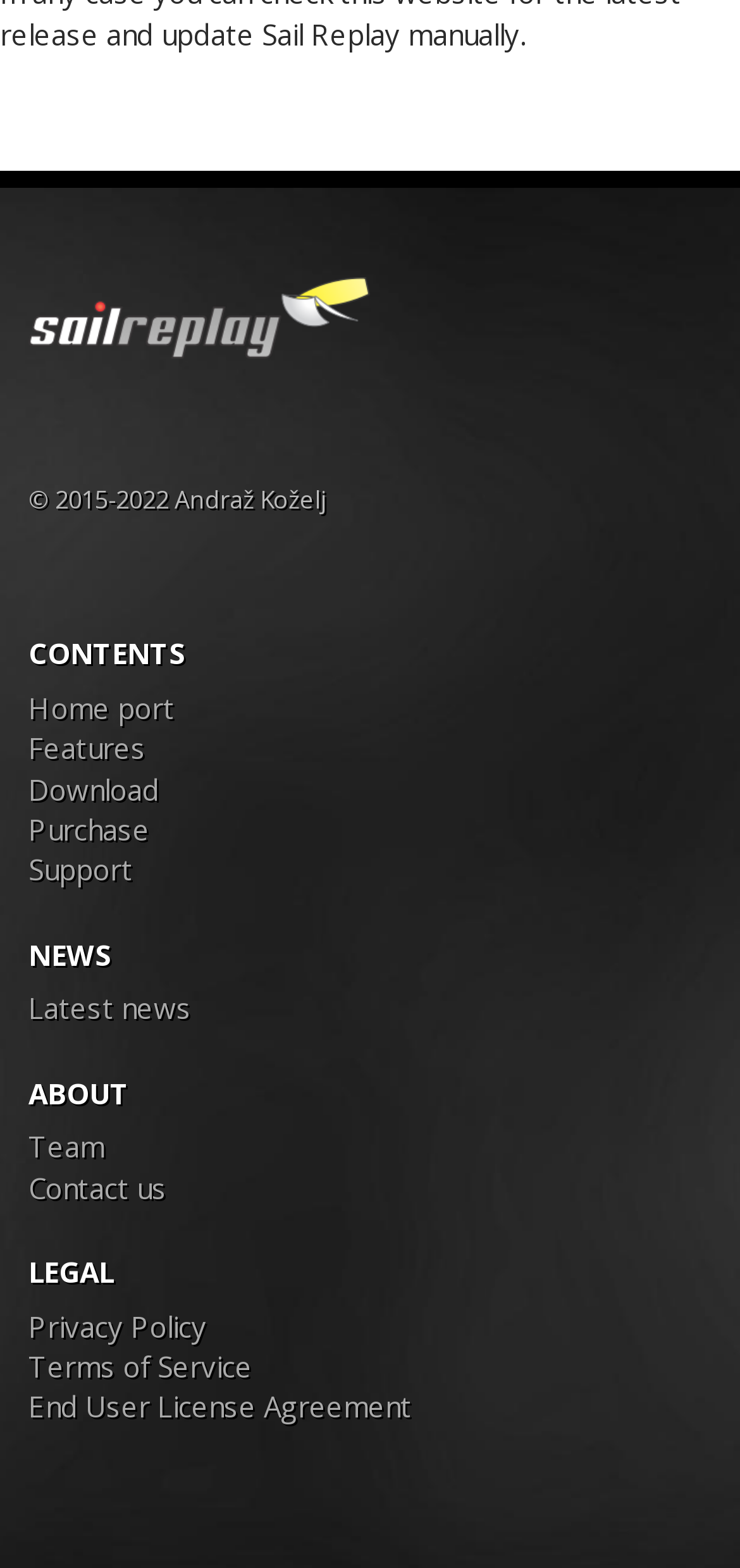Determine the bounding box coordinates of the clickable element to achieve the following action: 'go to home port'. Provide the coordinates as four float values between 0 and 1, formatted as [left, top, right, bottom].

[0.038, 0.439, 0.236, 0.463]